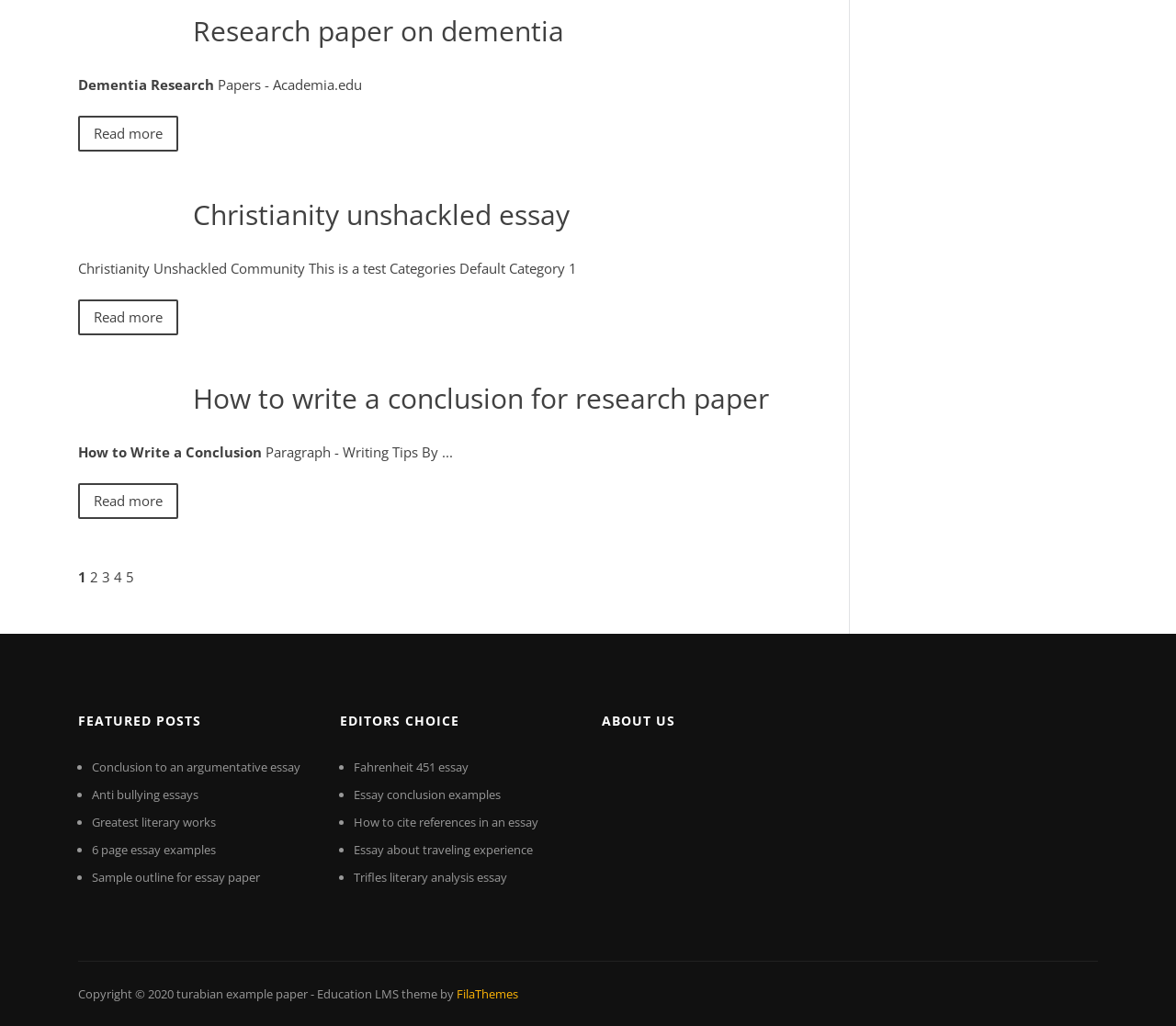Identify the bounding box coordinates for the element you need to click to achieve the following task: "Read more about how to write a conclusion for research paper". The coordinates must be four float values ranging from 0 to 1, formatted as [left, top, right, bottom].

[0.164, 0.37, 0.654, 0.406]